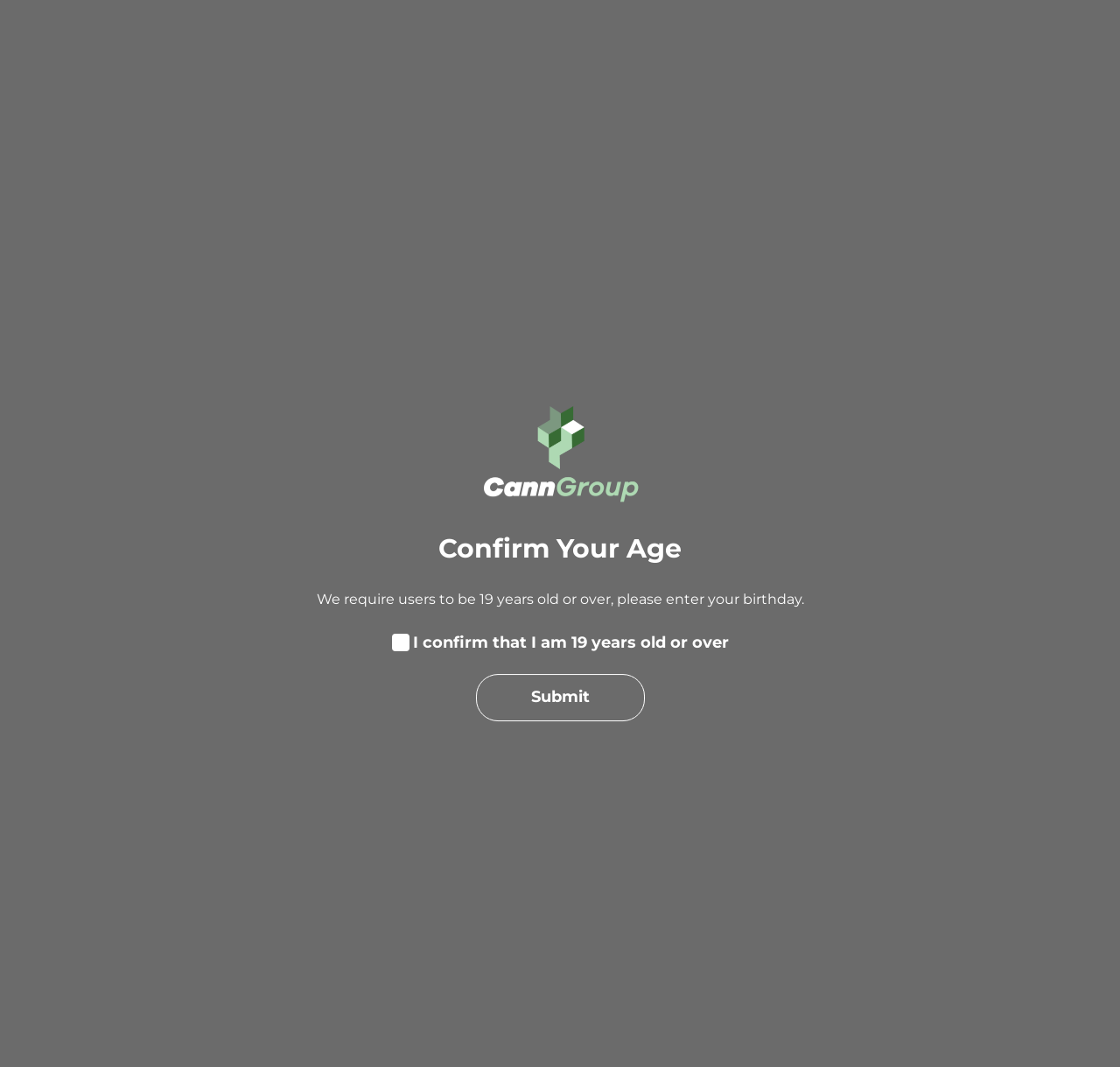Determine the bounding box coordinates of the element that should be clicked to execute the following command: "Learn about Custom Manufacturing Services".

[0.062, 0.738, 0.362, 0.756]